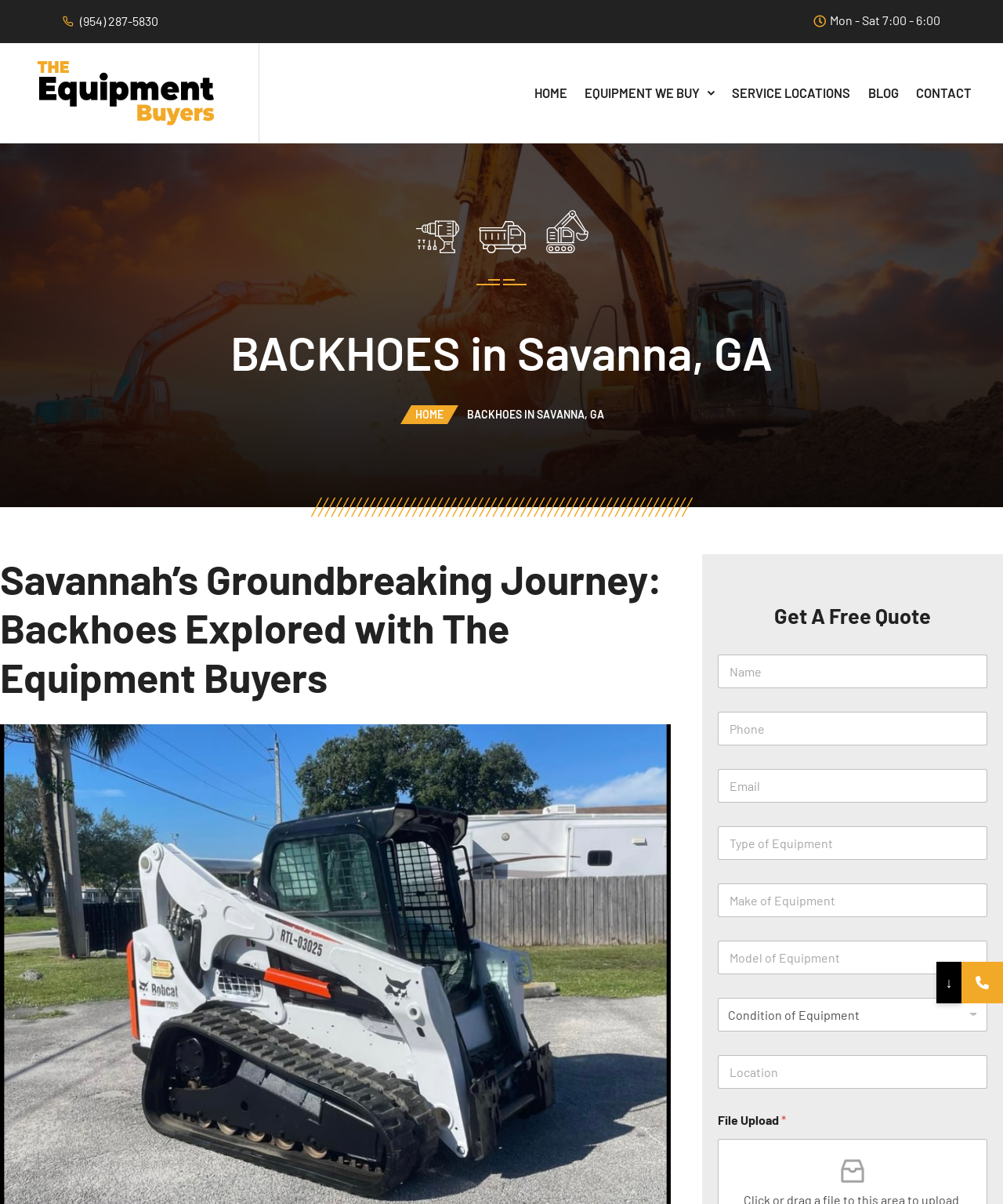Show the bounding box coordinates of the region that should be clicked to follow the instruction: "Call the phone number."

[0.08, 0.011, 0.158, 0.023]